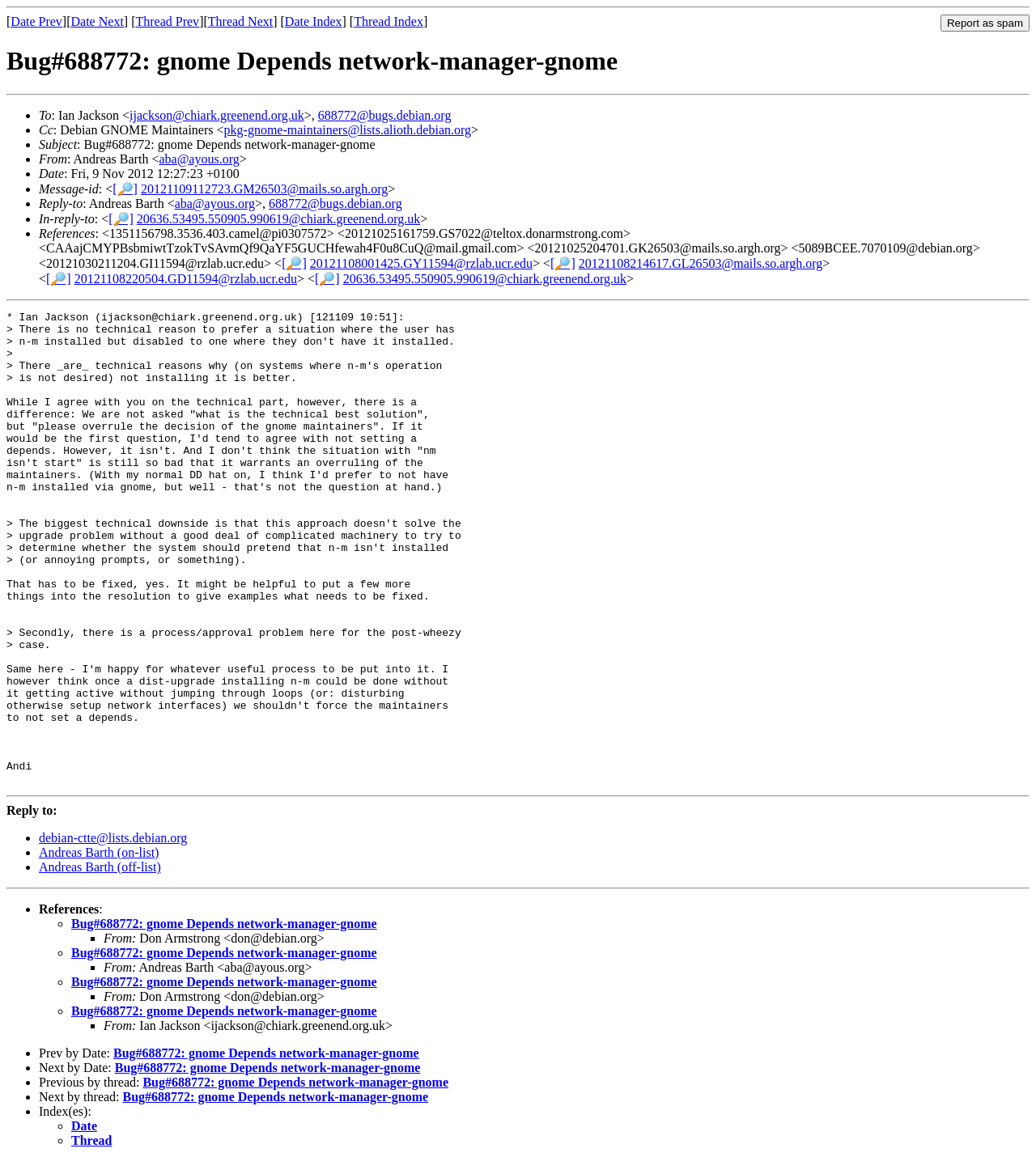Identify the bounding box coordinates of the area that should be clicked in order to complete the given instruction: "Click the link to Ian Jackson's email". The bounding box coordinates should be four float numbers between 0 and 1, i.e., [left, top, right, bottom].

[0.125, 0.094, 0.294, 0.106]